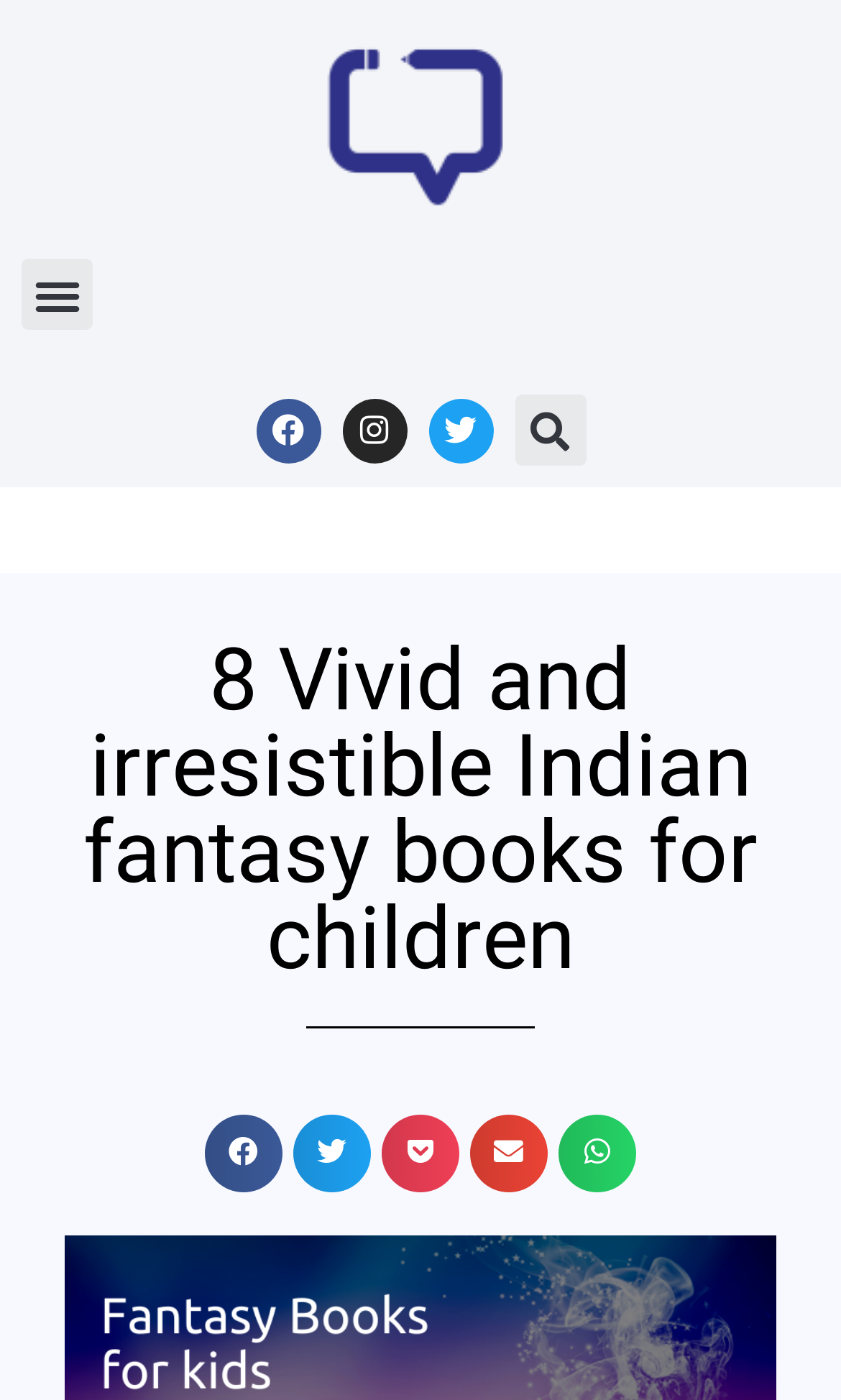What is the name of the project associated with the logo?
Provide a short answer using one word or a brief phrase based on the image.

Purple Pencil Project